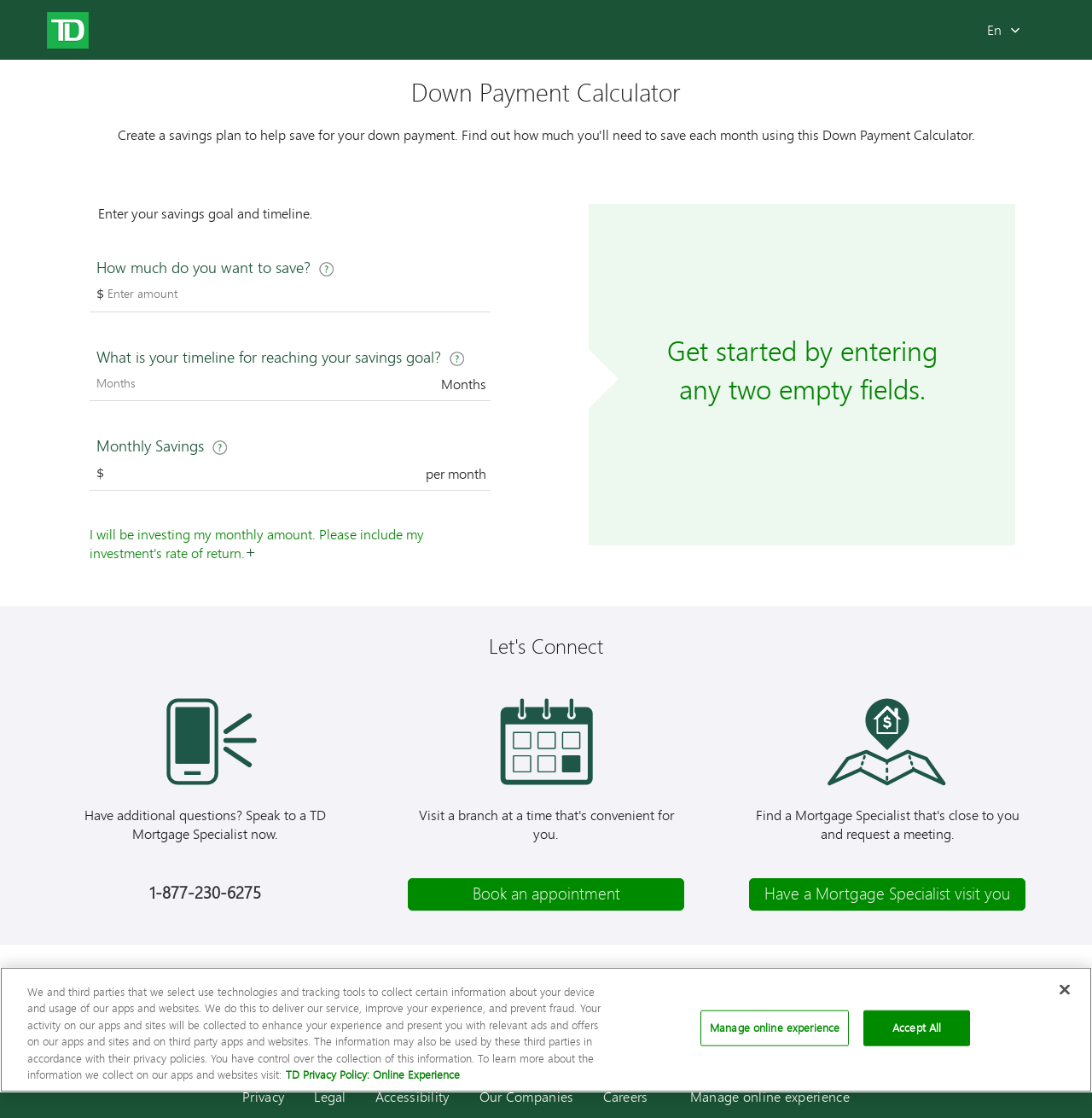Determine the bounding box coordinates of the clickable element to complete this instruction: "Book an appointment with a TD Mortgage Specialist". Provide the coordinates in the format of four float numbers between 0 and 1, [left, top, right, bottom].

[0.373, 0.785, 0.627, 0.814]